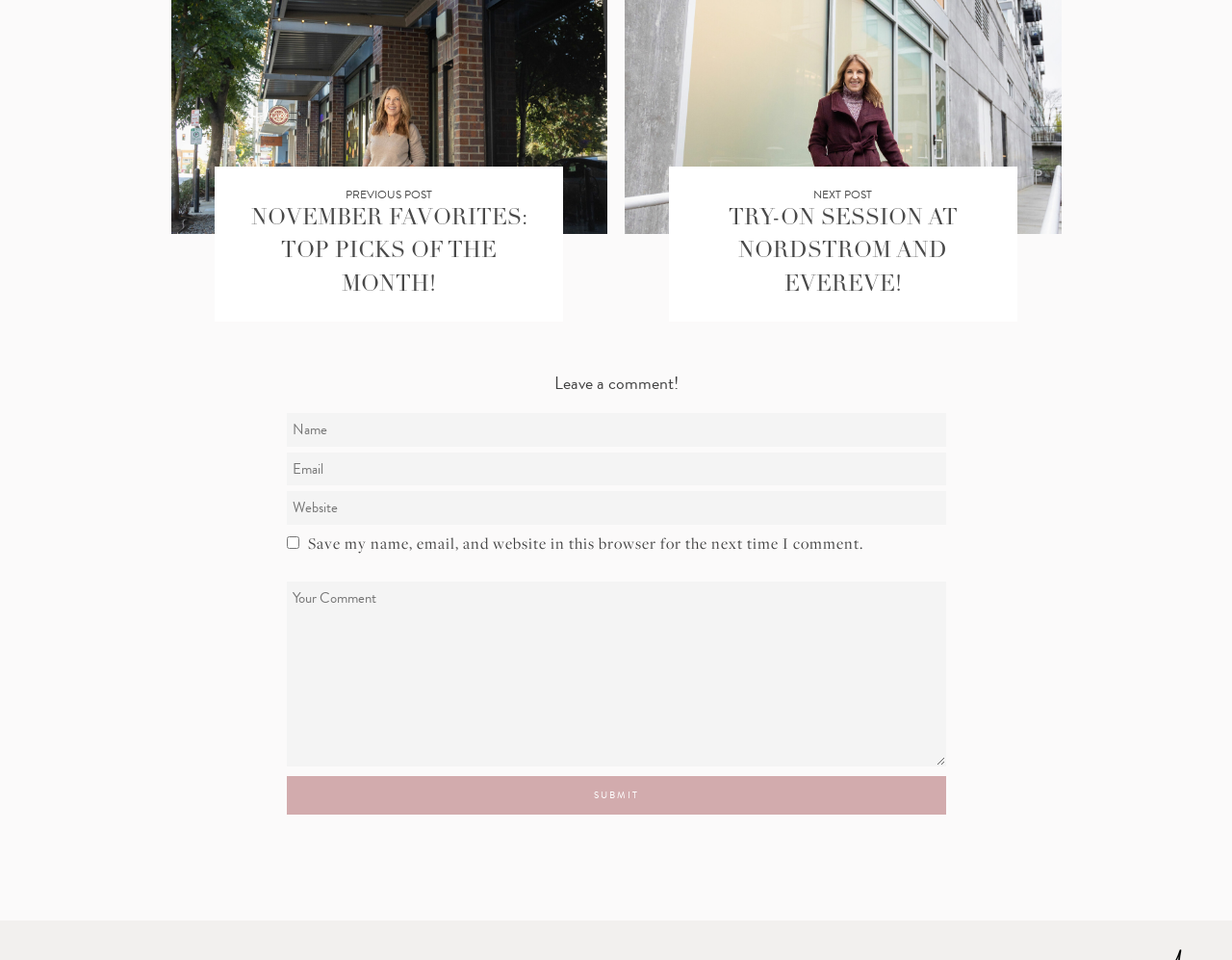What is the topic of the first heading?
Using the image, provide a detailed and thorough answer to the question.

The first heading element has the text 'NOVEMBER FAVORITES: TOP PICKS OF THE MONTH!' which indicates that the topic is about November favorites.